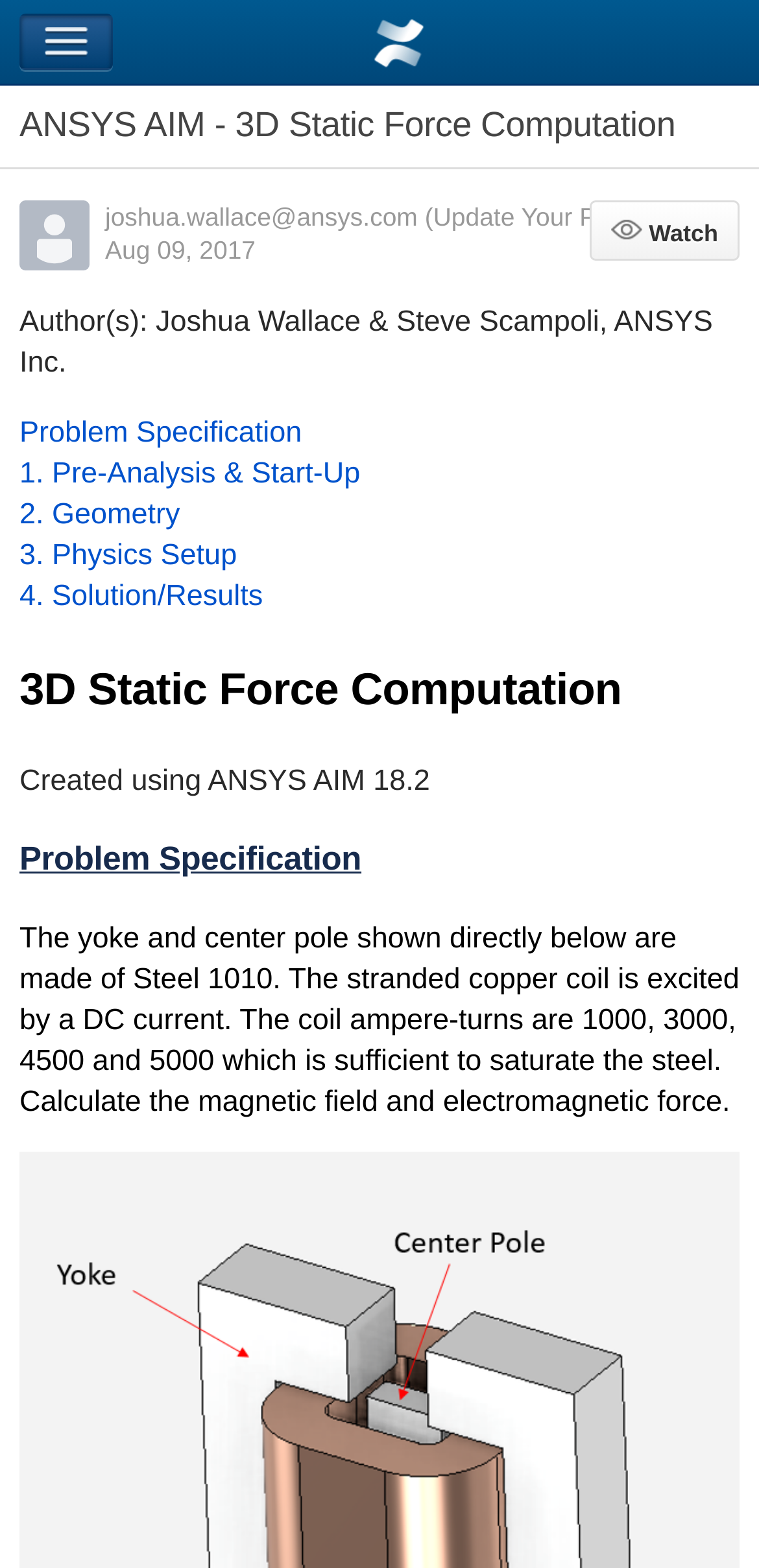Based on the element description Menu, identify the bounding box coordinates for the UI element. The coordinates should be in the format (top-left x, top-left y, bottom-right x, bottom-right y) and within the 0 to 1 range.

None